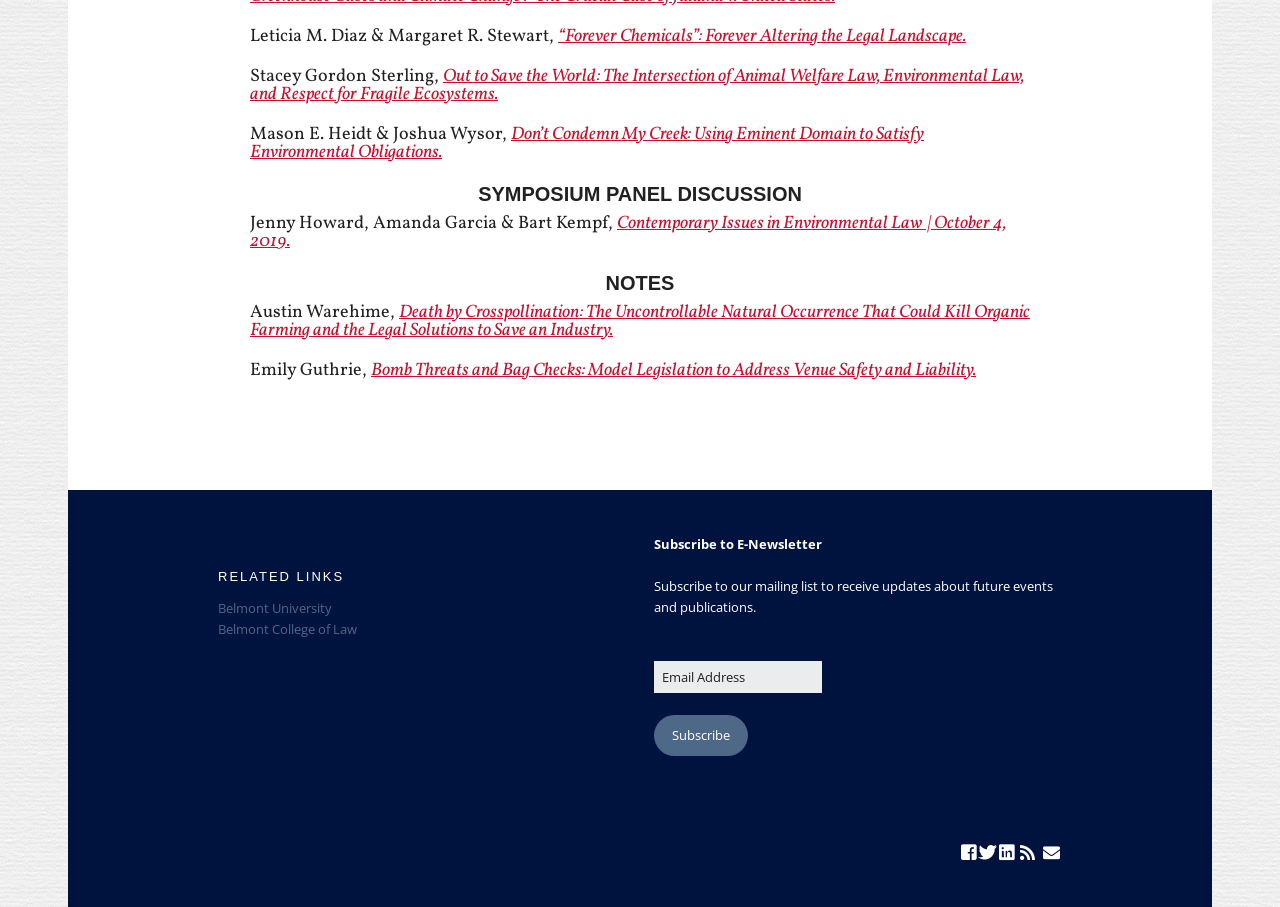Provide the bounding box coordinates of the HTML element described by the text: "Icon-planet-earth".

None